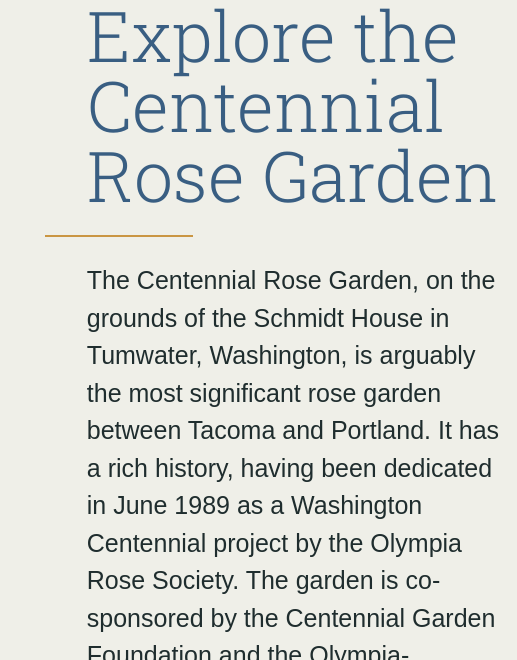What is the name of the society that dedicated the garden? Using the information from the screenshot, answer with a single word or phrase.

Olympia Rose Society